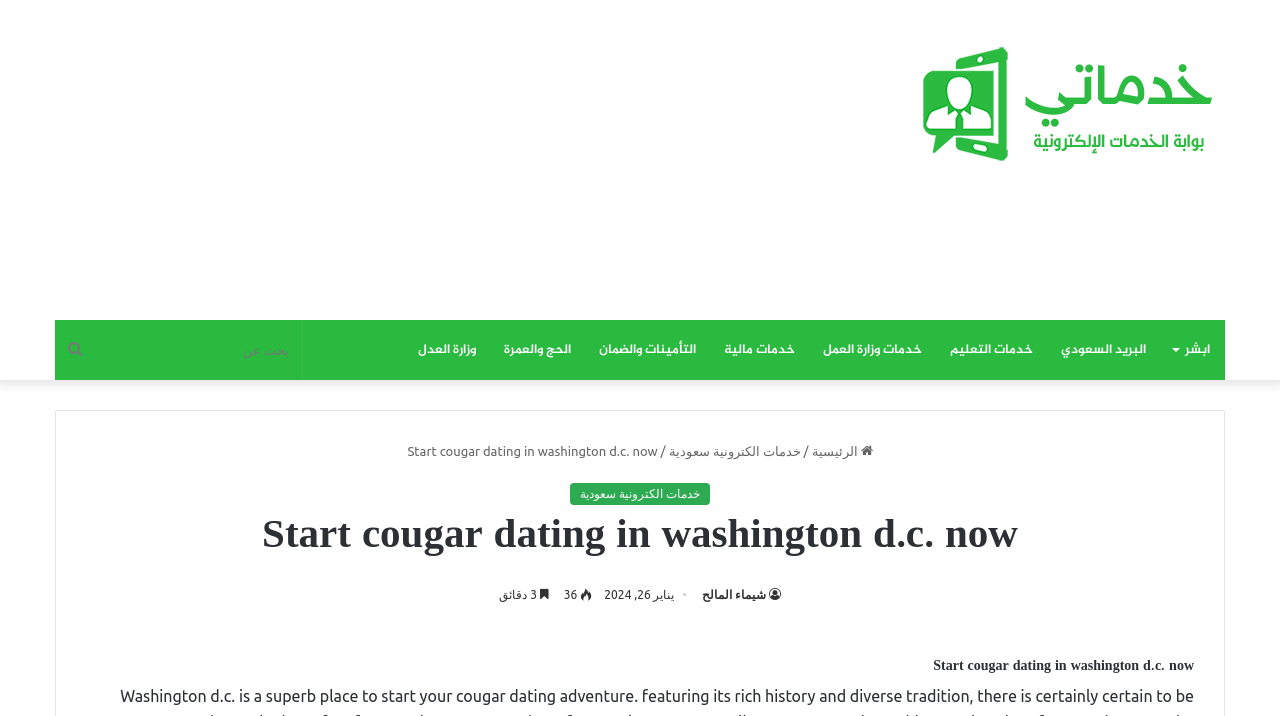Generate a thorough explanation of the webpage's elements.

This webpage is about cougar dating in Washington D.C. At the top-right corner, there is a link and an image with the text "خدماتي" (which means "services" in Arabic). Below this, there is an advertisement iframe that takes up a significant portion of the top section of the page.

On the left side of the page, there is a navigation menu with several links, including "القائمة الرئيسية" (main menu), "ابشر" (good news), "البريد السعودي" (Saudi mail), and several other links related to education, finance, and government services.

To the right of the navigation menu, there is a search bar with a textbox and a button labeled "بحث عن" (search about). Above the search bar, there is a header section with several links, including "الرئيسية" (home), "خدمات الكترونية سعودية" (Saudi electronic services), and "Start cougar dating in washington d.c. now".

The main content of the page is divided into two sections. The top section has a heading "Start cougar dating in washington d.c. now" and a paragraph of text that describes the benefits of cougar dating in Washington D.C. Below this, there is another heading with the same text, followed by a link to "شيماء المالح" (Shimaa Al-Malih) and a timestamp "يناير 26, 2024" (January 26, 2024). There is also a text "3 دقائق" (3 minutes) nearby.

Overall, the webpage appears to be a blog or article page that discusses cougar dating in Washington D.C., with a focus on the benefits and opportunities available in the city.